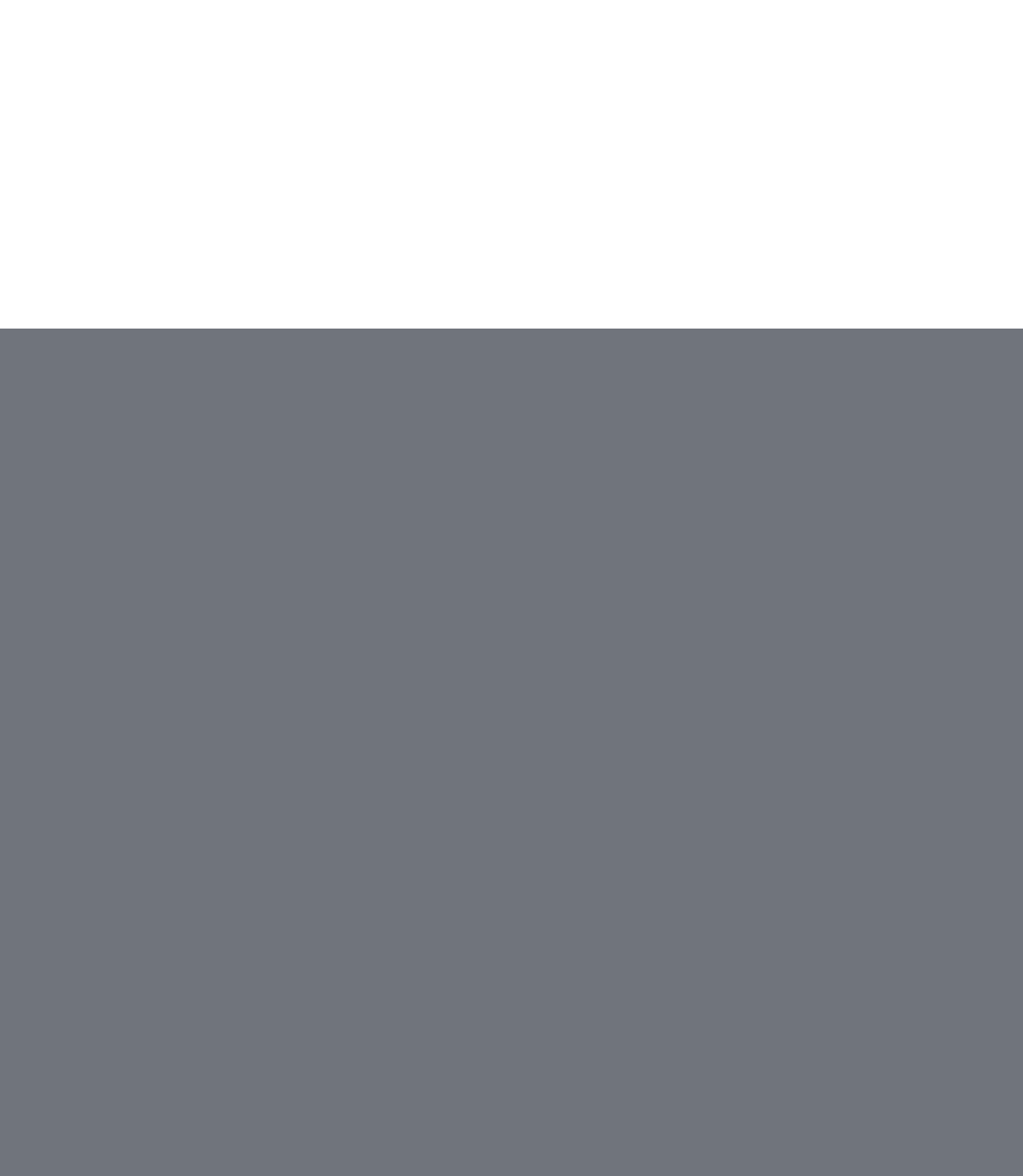Calculate the bounding box coordinates for the UI element based on the following description: "title="Twitter"". Ensure the coordinates are four float numbers between 0 and 1, i.e., [left, top, right, bottom].

[0.429, 0.8, 0.464, 0.841]